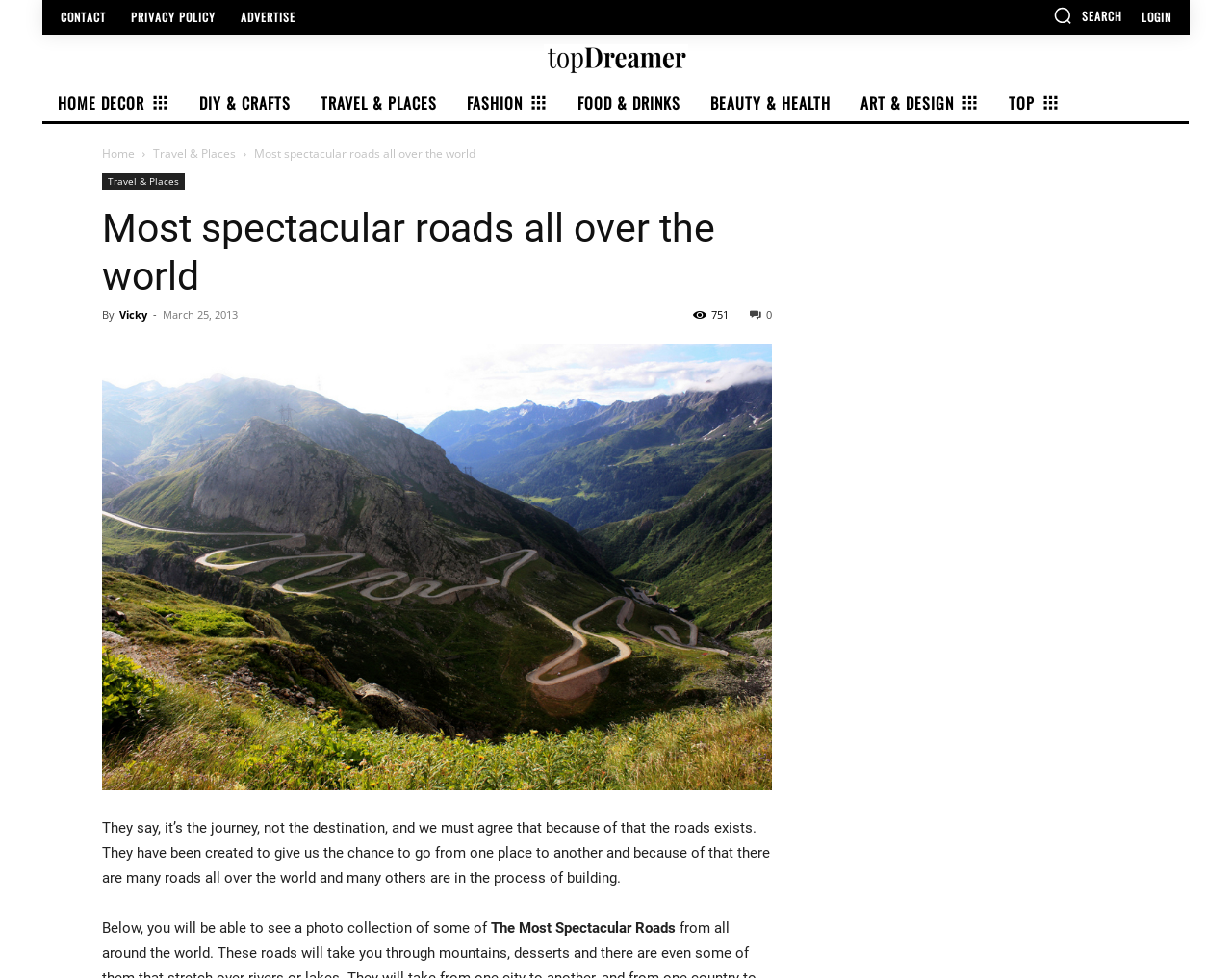Extract the bounding box coordinates of the UI element described by: "title="20100615-roads17"". The coordinates should include four float numbers ranging from 0 to 1, e.g., [left, top, right, bottom].

[0.083, 0.351, 0.627, 0.808]